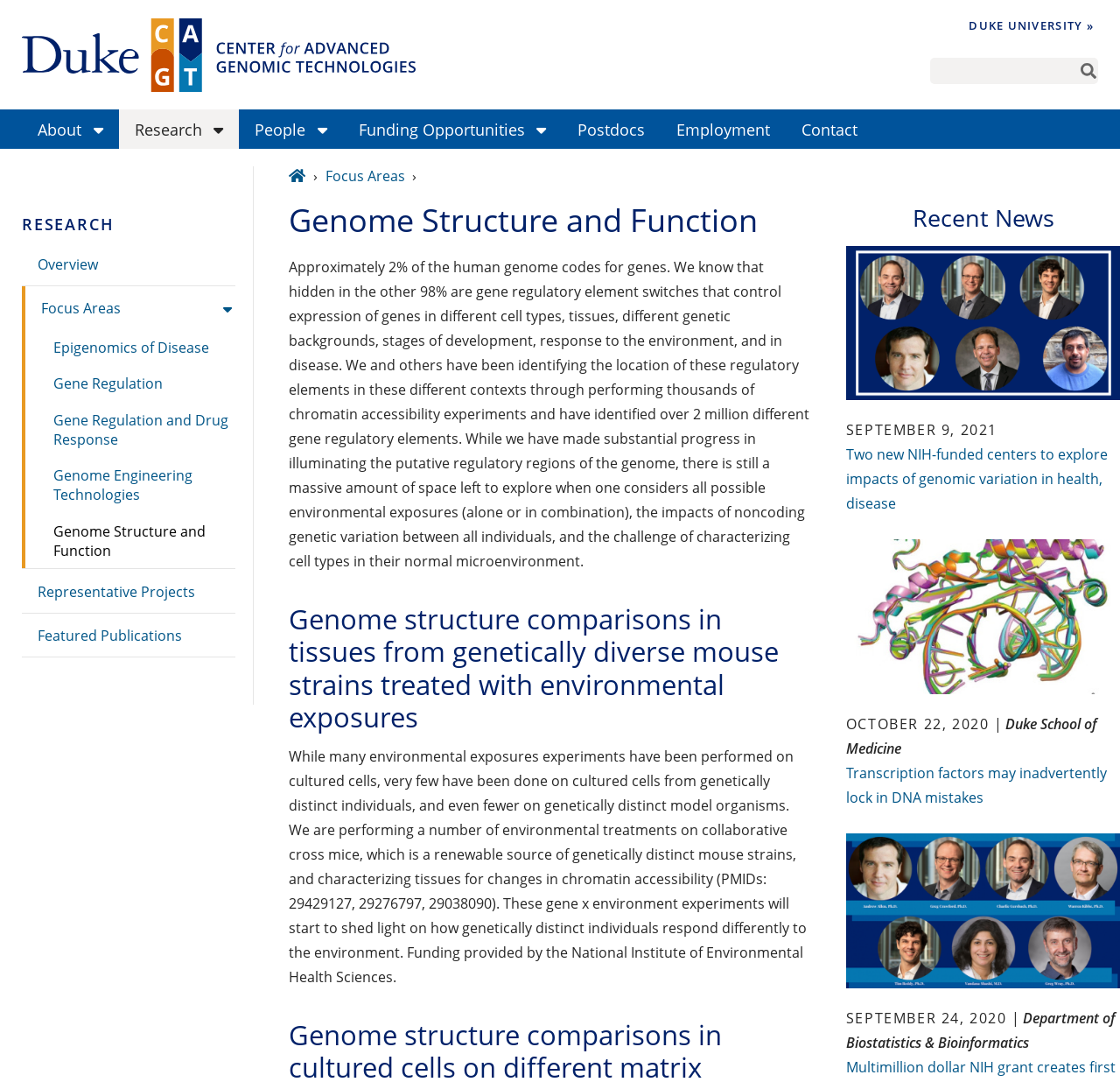Show the bounding box coordinates for the element that needs to be clicked to execute the following instruction: "view the Focus Areas link". Provide the coordinates in the form of four float numbers between 0 and 1, i.e., [left, top, right, bottom].

[0.29, 0.154, 0.361, 0.172]